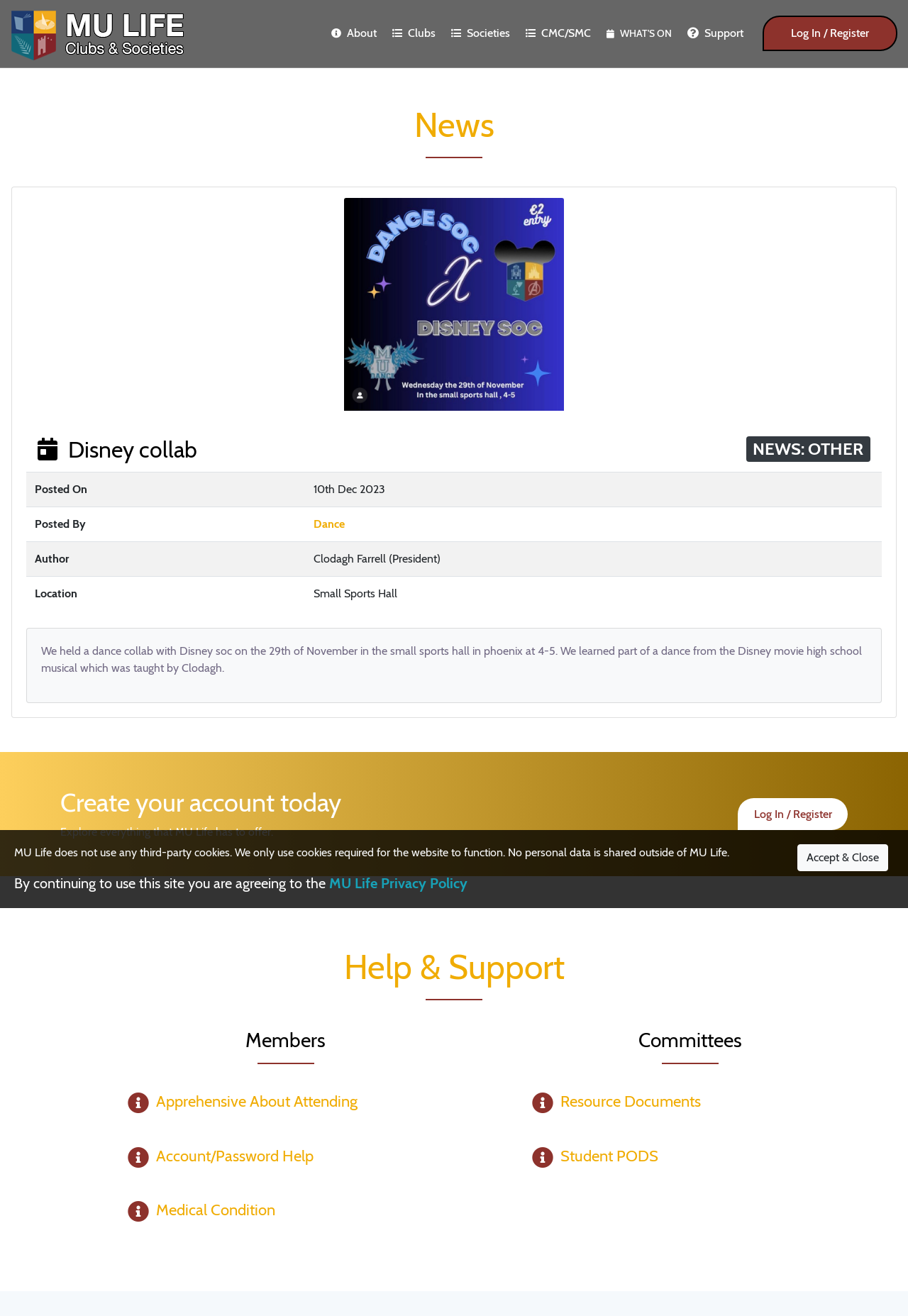Find the bounding box coordinates of the clickable element required to execute the following instruction: "Click on the 'Dance' link". Provide the coordinates as four float numbers between 0 and 1, i.e., [left, top, right, bottom].

[0.345, 0.393, 0.379, 0.403]